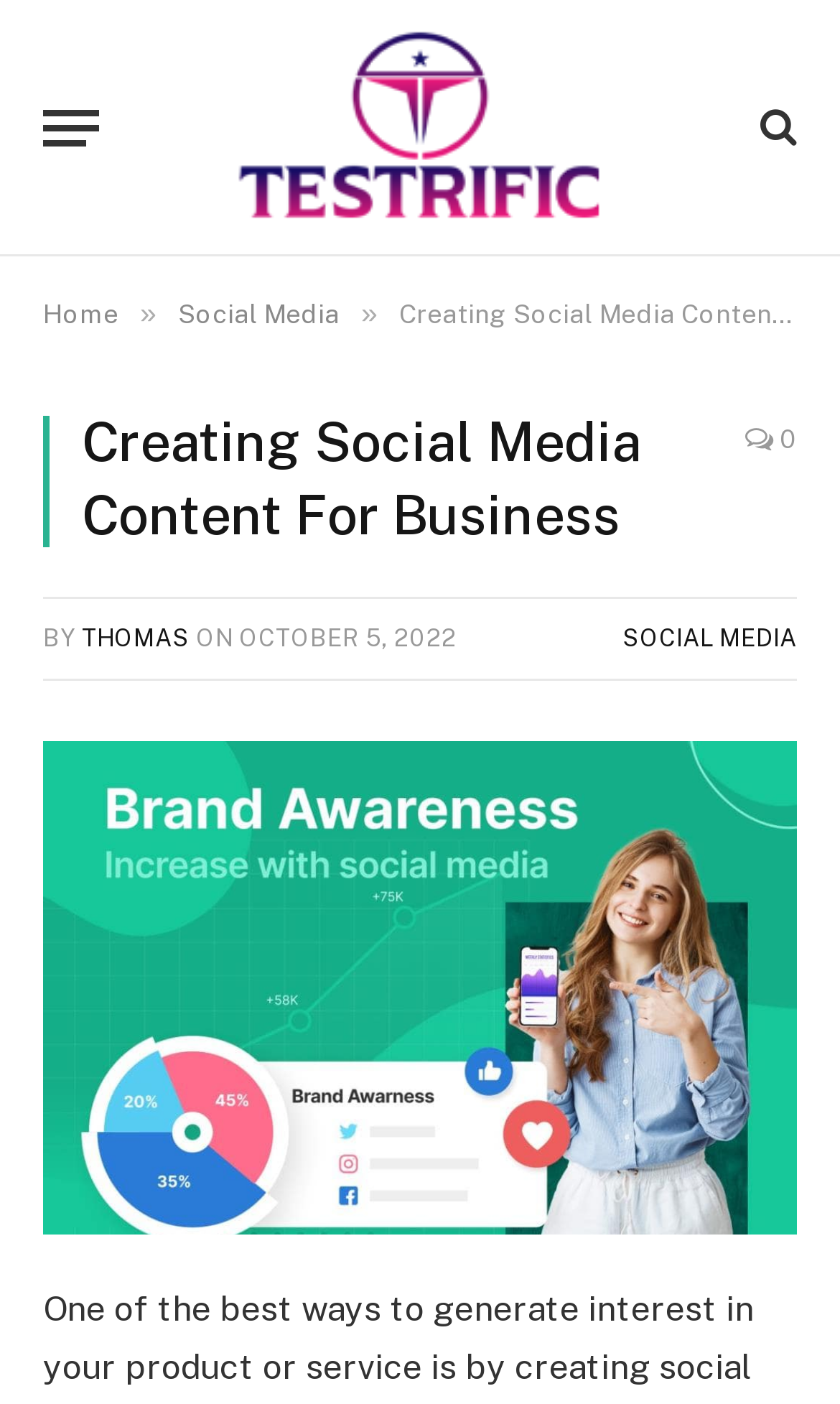When was the article published?
Give a one-word or short-phrase answer derived from the screenshot.

2022-10-05